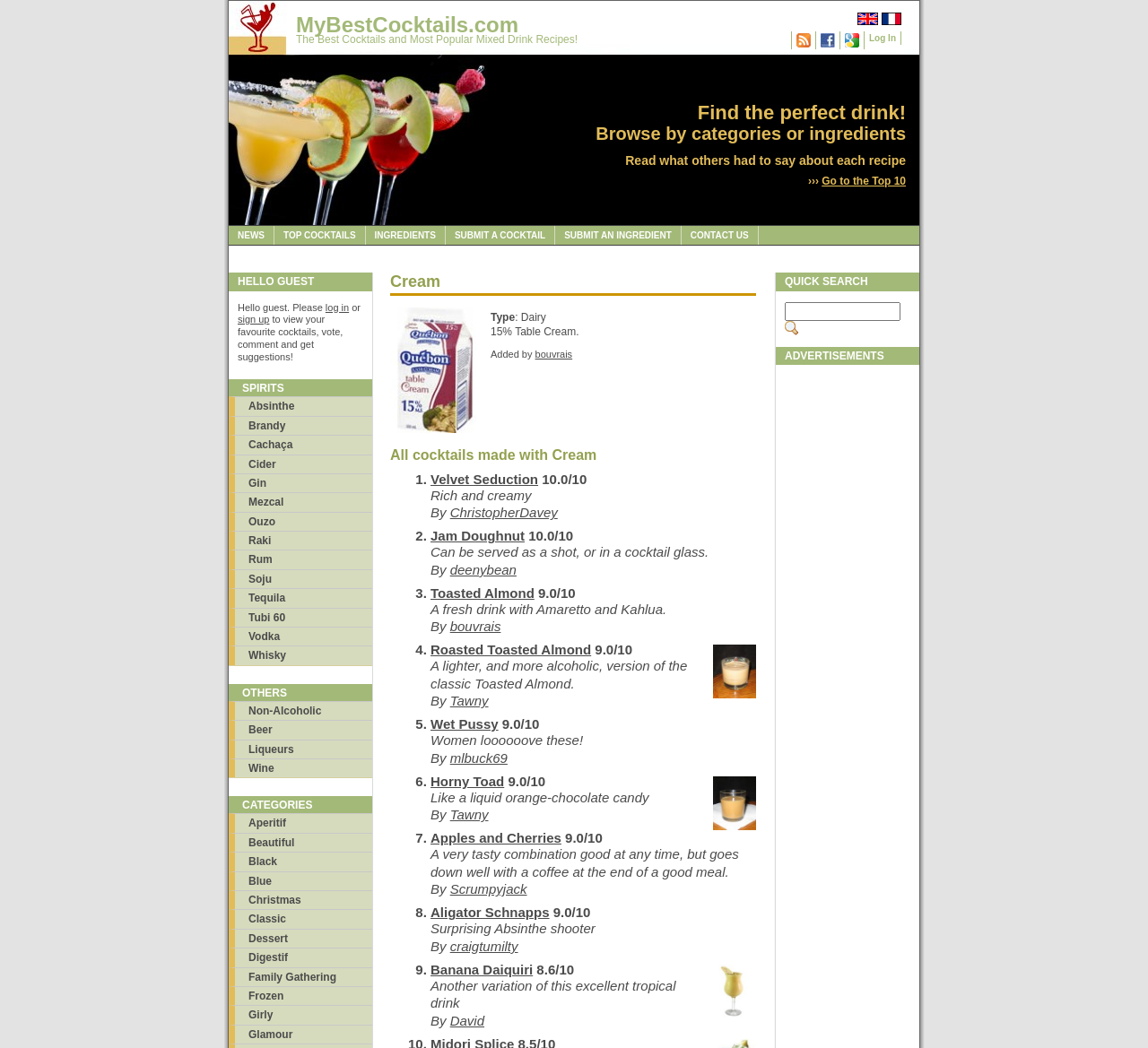Describe all significant elements and features of the webpage.

This webpage is about cocktails, specifically those made with cream. At the top, there are links to switch the language to English, Français, and an RSS feed, along with social media login options. Below that, there is a header image and a navigation menu with links to NEWS, TOP COCKTAILS, INGREDIENTS, SUBMIT A COCKTAIL, SUBMIT AN INGREDIENT, and CONTACT US.

On the left side, there is a section with a heading "SPIRITS" and a list of links to different types of spirits, such as Absinthe, Brandy, and Gin. Below that, there is a section with a heading "OTHERS" and links to Non-Alcoholic, Beer, Liqueurs, and Wine. Further down, there is a section with a heading "CATEGORIES" and links to different cocktail categories, such as Aperitif, Beautiful, and Classic.

In the main content area, there is a heading "Cream" with an image and a description of the ingredient. Below that, there is a list of cocktails made with cream, including Velvet Seduction, Jam Doughnut, and Toasted Almond. Each cocktail has a rating and a brief description, along with the name of the person who added it.